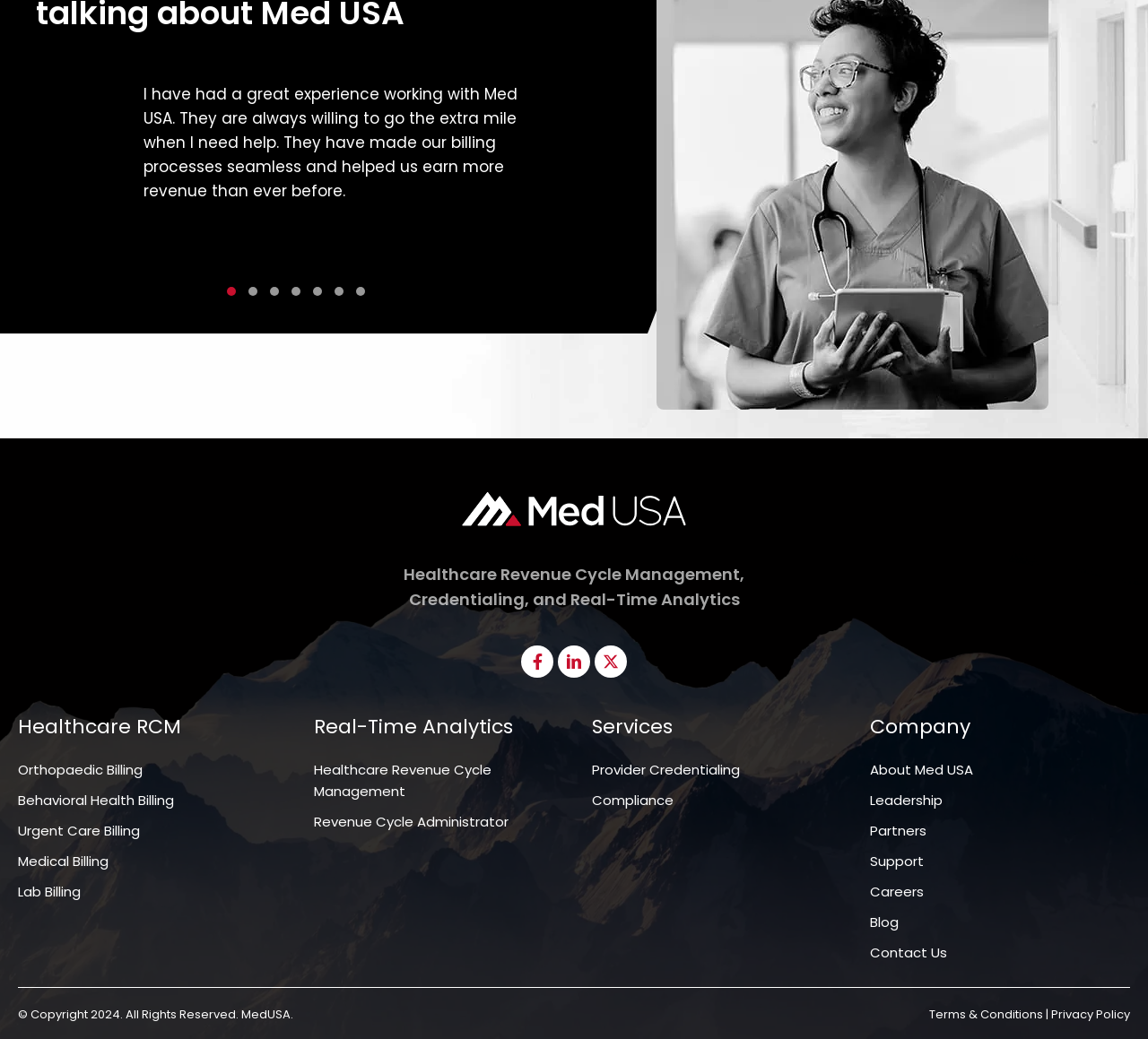What services does Med USA offer?
Please interpret the details in the image and answer the question thoroughly.

The webpage lists various services offered by Med USA, including billing services for different specialties such as orthopaedic, behavioral health, and medical billing. Additionally, the company offers credentialing and real-time analytics services. The links to these services are listed under the headings 'Healthcare RCM', 'Real-Time Analytics', and 'Services'.